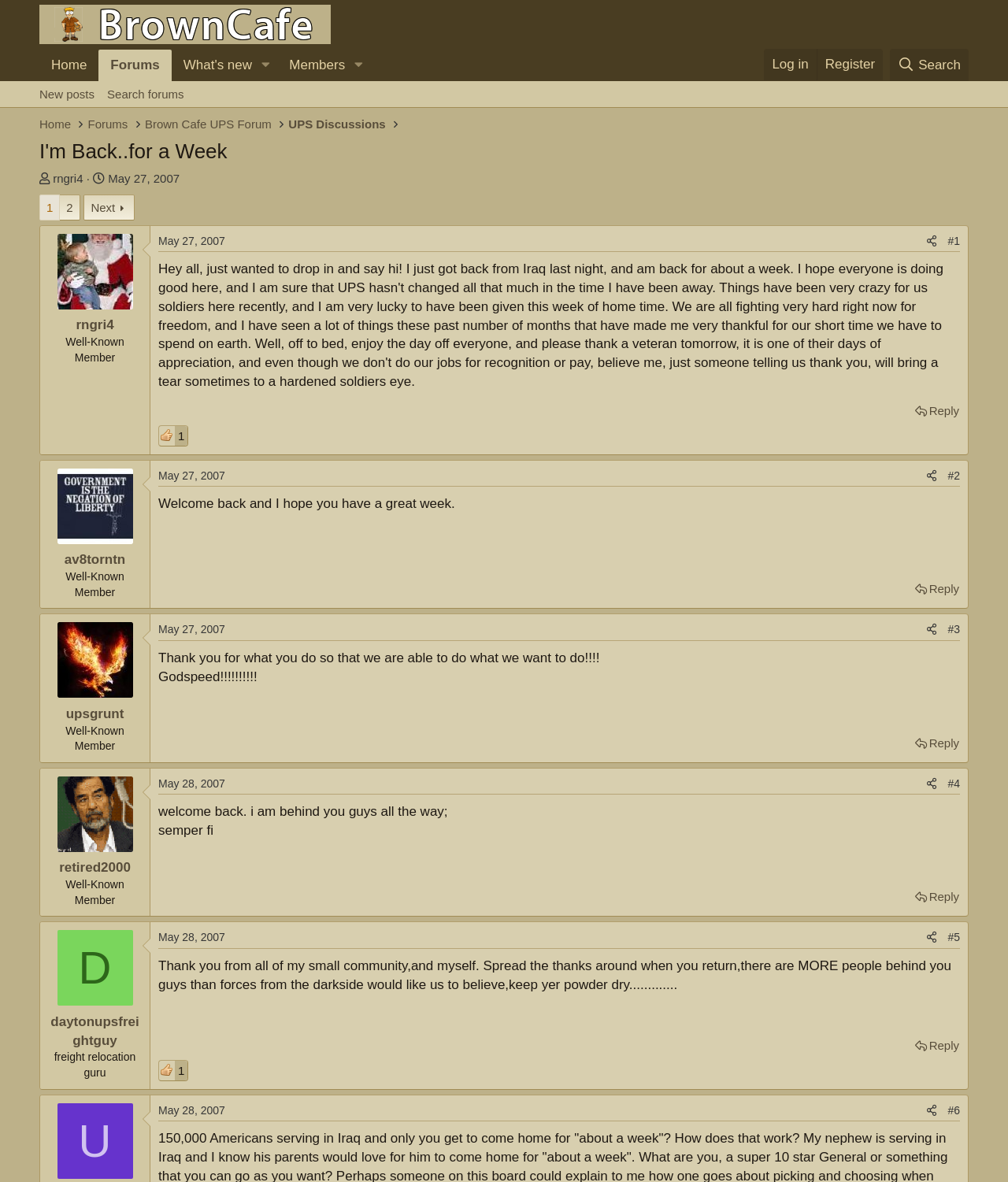Describe all significant elements and features of the webpage.

This webpage appears to be a forum discussion page, specifically a thread titled "I'm Back..for a Week" within the "UPS Discussions" section of the "Brown Cafe UPS Forum". 

At the top of the page, there is a navigation menu with links to "Home", "Forums", "What's new", and other options. Below this menu, there is a header section with a logo and a link to "BrownCafe - UPSers talking about UPS - Not endorsed by UPS - Est. 1999". 

The main content of the page is divided into several sections, each representing a post in the discussion thread. Each post includes the username and profile picture of the poster, the date and time of the post, and the post content itself. The posts are arranged in a vertical sequence, with the most recent post at the top. 

There are four posts in total, each with a similar structure. The first post is from the thread starter, "rngri4", and includes a brief message saying "Hey all, just wanted to drop in and say hi! I just got back from Iraq last night, and am back for about a week. I hope everyone is doing". 

The subsequent posts are from other users, "av8torntn", "upsgrunt", and "retired2000", each responding to the initial post with messages of welcome and appreciation. 

At the bottom of each post, there are links to "Reply" and "Share", as well as a "Like" button. There are also pagination links at the bottom of the page, allowing users to navigate to the next page of posts.